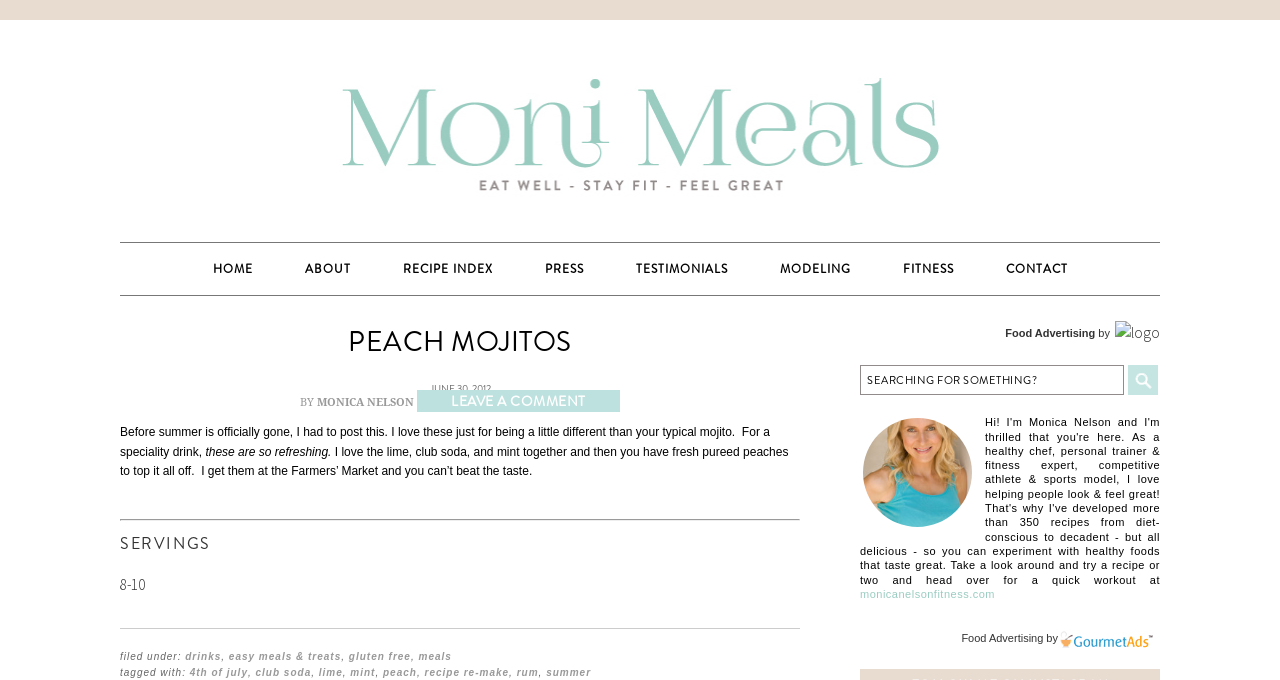Find the bounding box coordinates for the area that must be clicked to perform this action: "Click the link to add the acrobat pdf creation toolbar.".

None